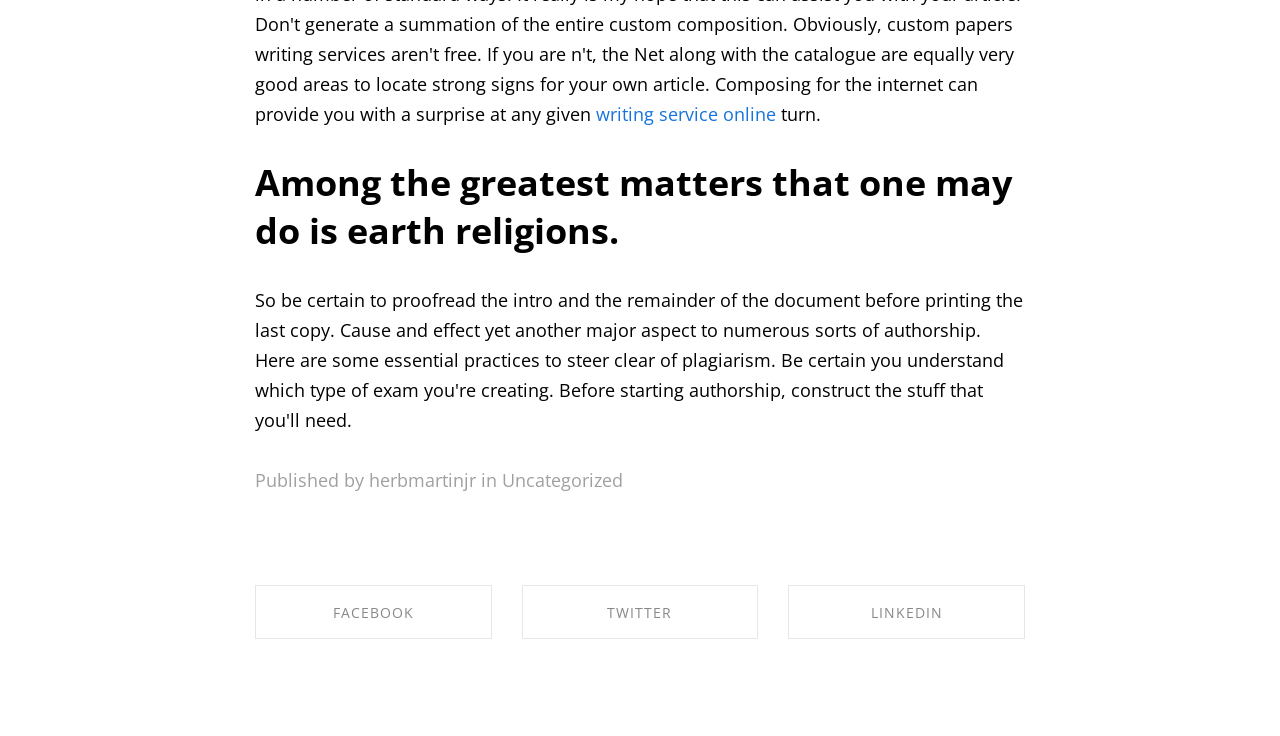Please answer the following question using a single word or phrase: Who is the publisher of the article?

herbmartinjr